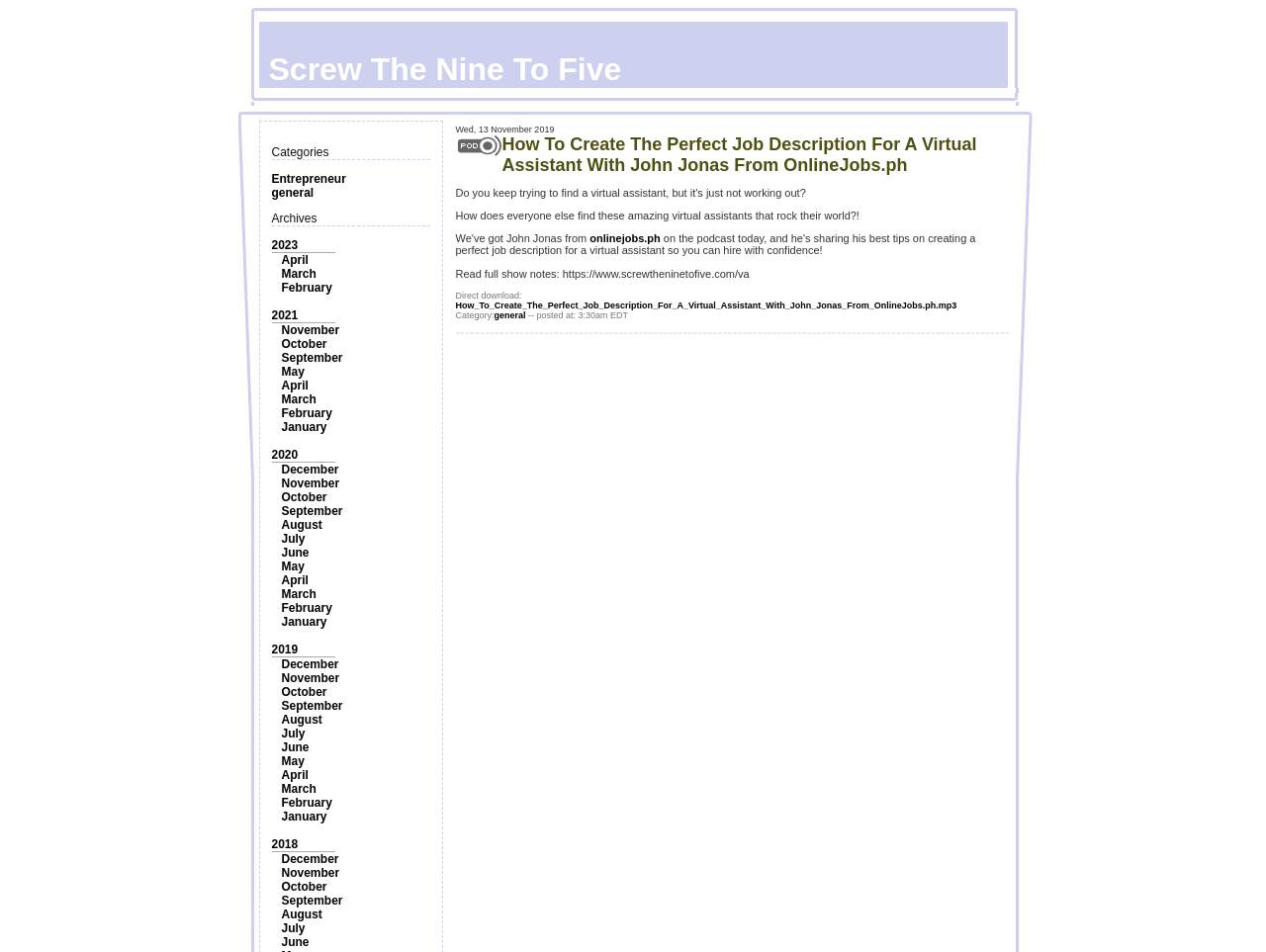Please pinpoint the bounding box coordinates for the region I should click to adhere to this instruction: "Click the 'Entrepreneur' category".

[0.214, 0.181, 0.273, 0.195]